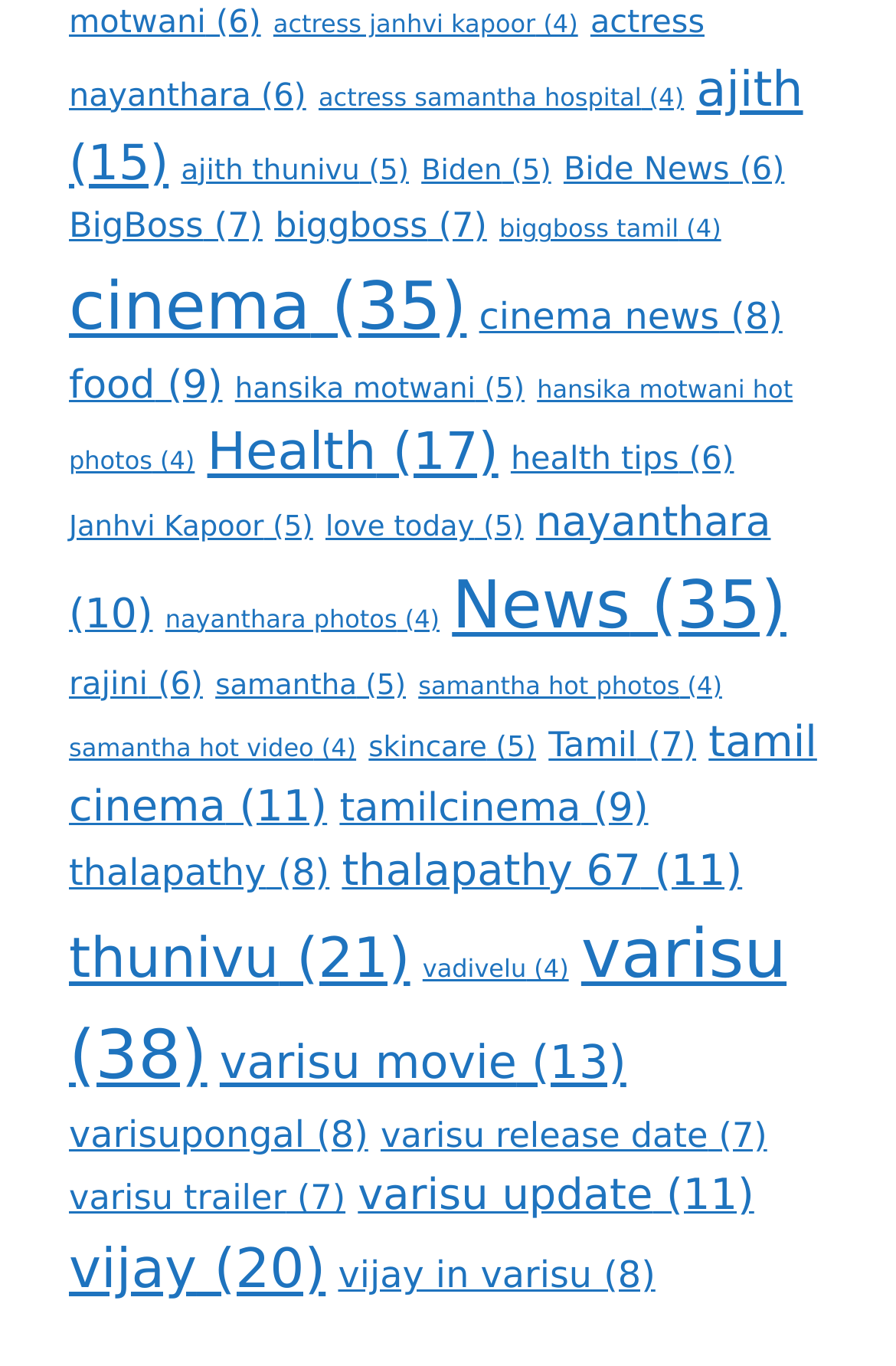Identify the bounding box coordinates of the area that should be clicked in order to complete the given instruction: "Click on the 'editor' link". The bounding box coordinates should be four float numbers between 0 and 1, i.e., [left, top, right, bottom].

None